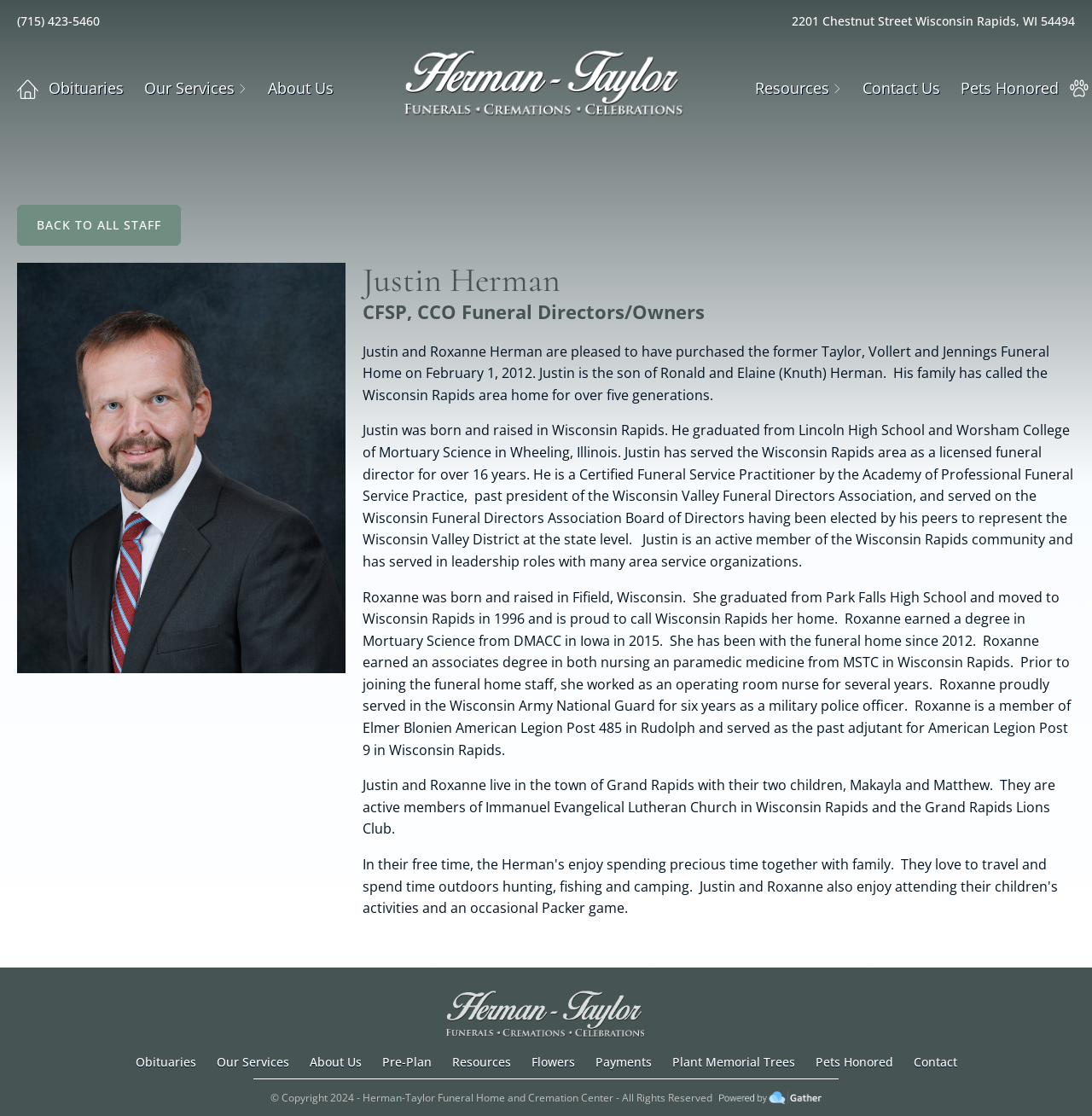Can you give a comprehensive explanation to the question given the content of the image?
What is the phone number of Herman-Taylor Funeral Home?

I found the phone number by looking at the link element with the text '(715) 423-5460' at the top of the webpage, which is likely to be the contact information of the funeral home.